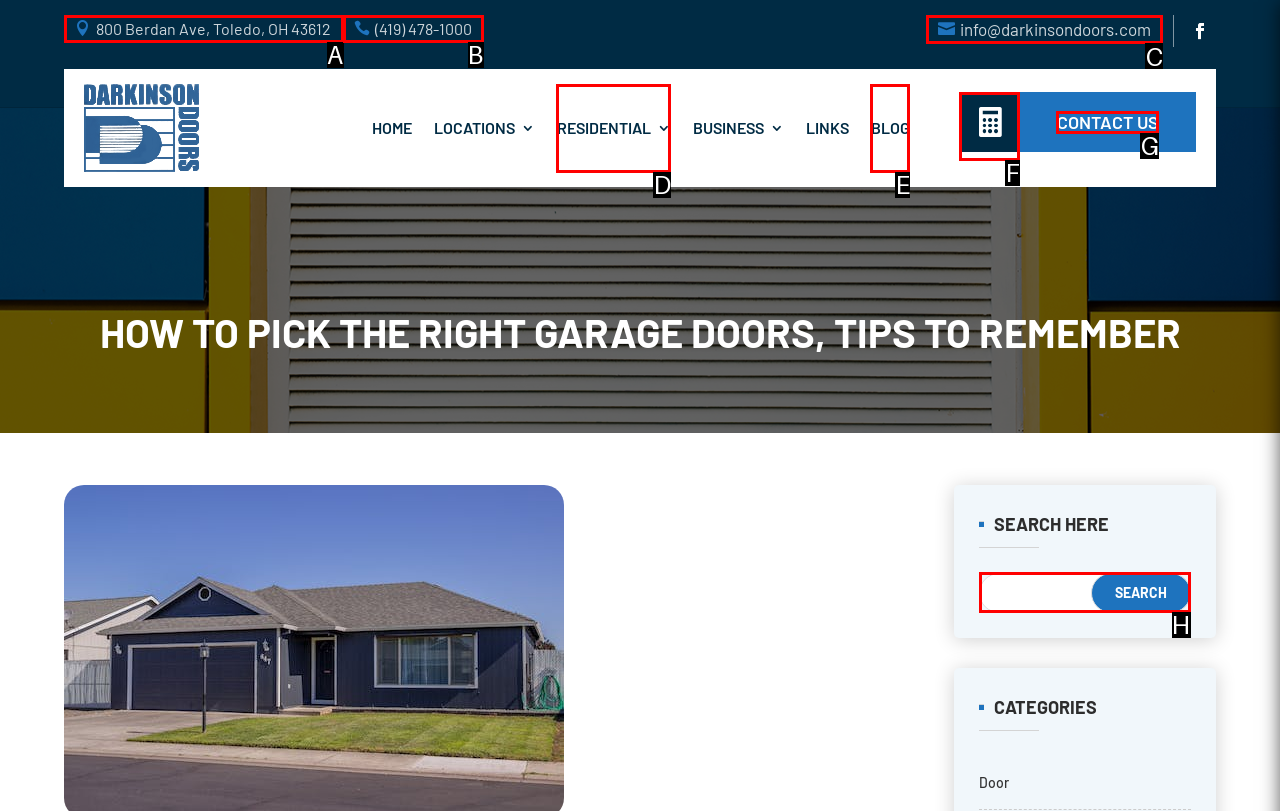Please identify the correct UI element to click for the task: search for something Respond with the letter of the appropriate option.

H